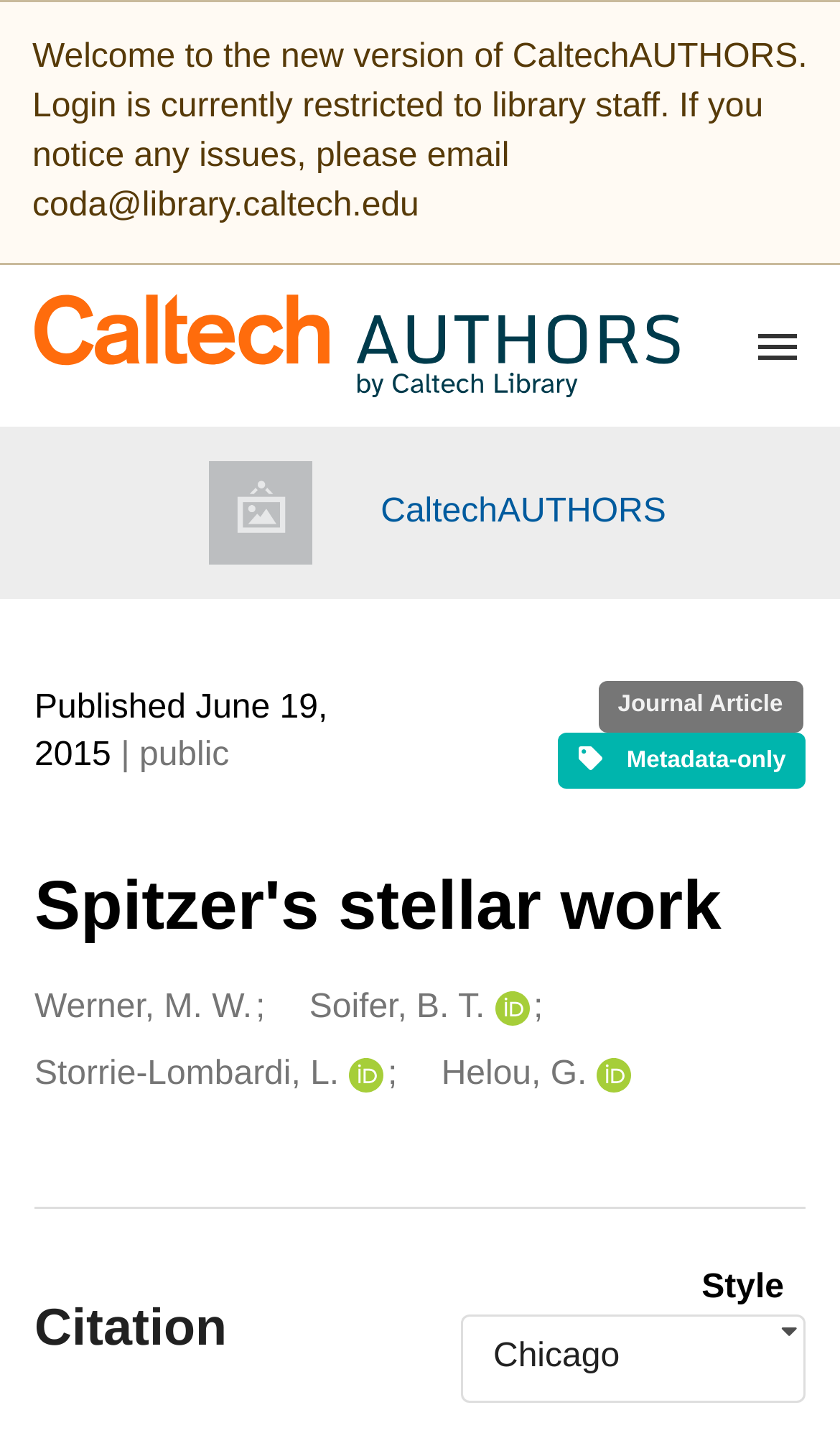What citation style is available for the publication?
Based on the image, provide a one-word or brief-phrase response.

Chicago